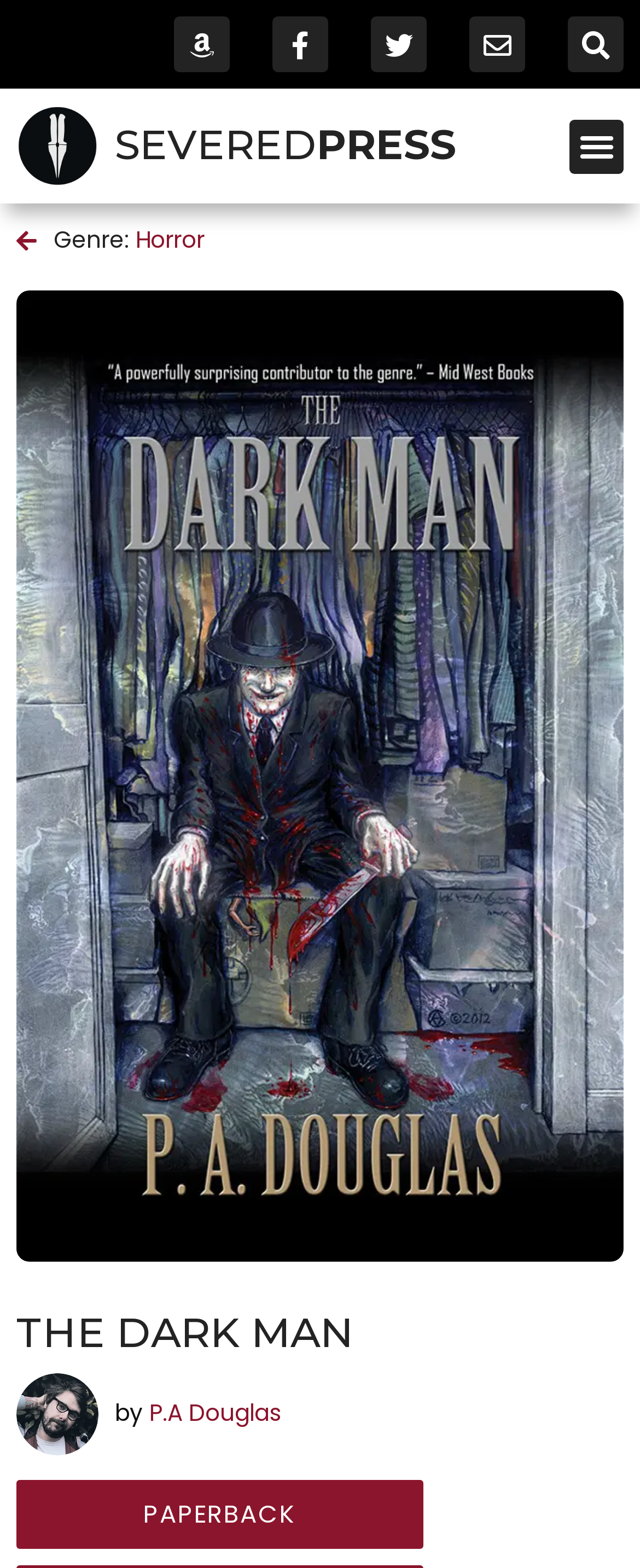Elaborate on the webpage's design and content in a detailed caption.

The webpage appears to be a book page, specifically for "THE DARK MAN" by P.A Douglas. At the top, there are five social media links, including Amazon, Facebook, Twitter, Envelope, and Search, aligned horizontally and taking up about a quarter of the screen width. Below these links, there is a logo for Severed Press, which is an online scifi horror book store, accompanied by an image.

The main title "SEVEREDPRESS" is prominently displayed in the top half of the screen, with a link to the store's homepage. On the right side of the screen, there is a menu toggle button.

In the middle of the screen, there is a section dedicated to the book "THE DARK MAN". The book's cover image takes up most of the screen width, with the title "THE DARK MAN" in a large font above it. Below the image, there is a heading with the same title, followed by the author's name "P.A Douglas" and a link to the author's page.

On the left side of the screen, there is a section with the genre "Horror" and a link to the horror category. At the bottom of the screen, there is a link to purchase the book in paperback format.

Overall, the webpage is focused on showcasing the book "THE DARK MAN" and providing links to related pages and purchasing options.